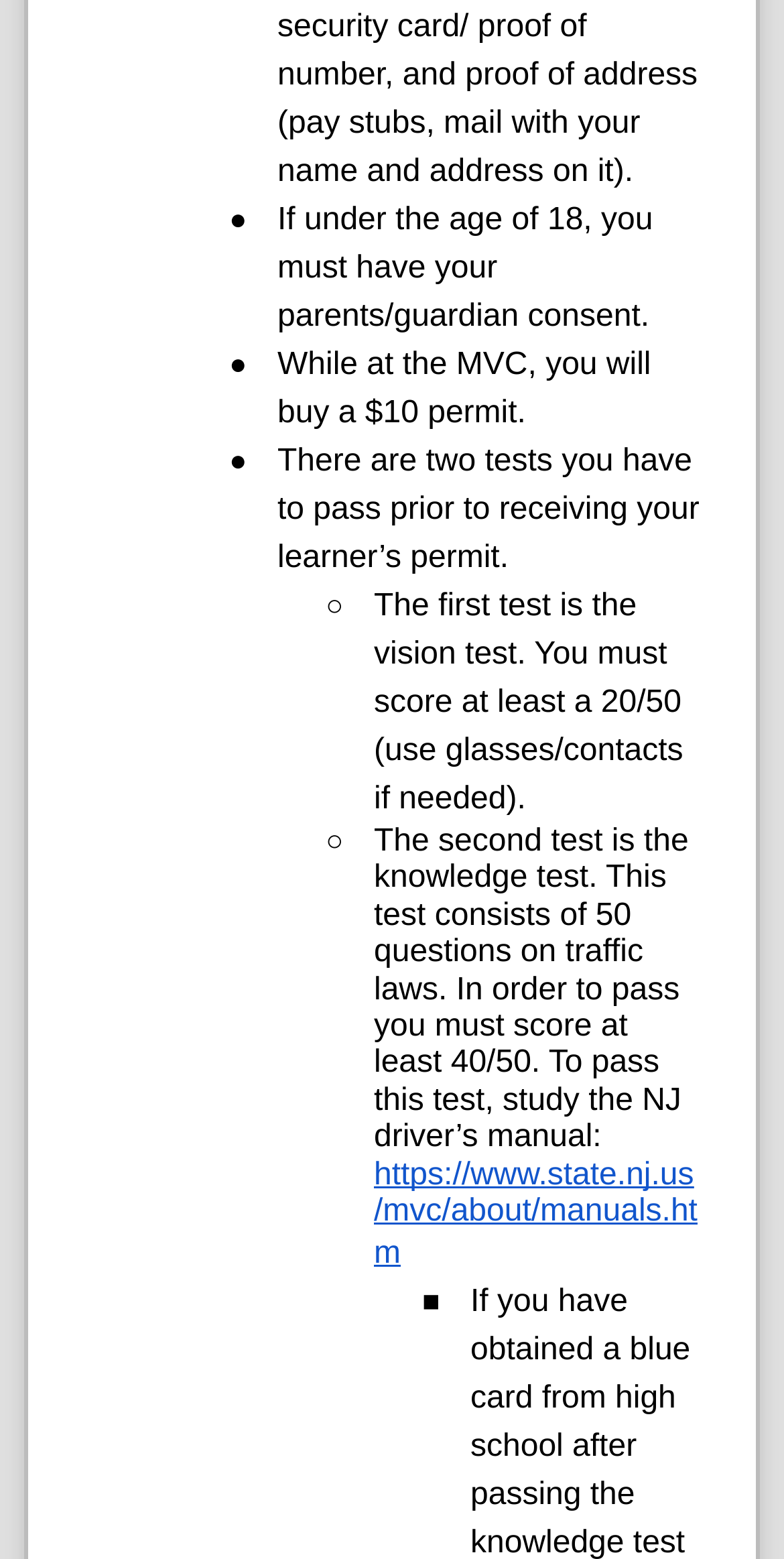What is the cost of the permit at the MVC?
Refer to the image and give a detailed answer to the query.

The webpage mentions that while at the MVC, you will buy a $10 permit.